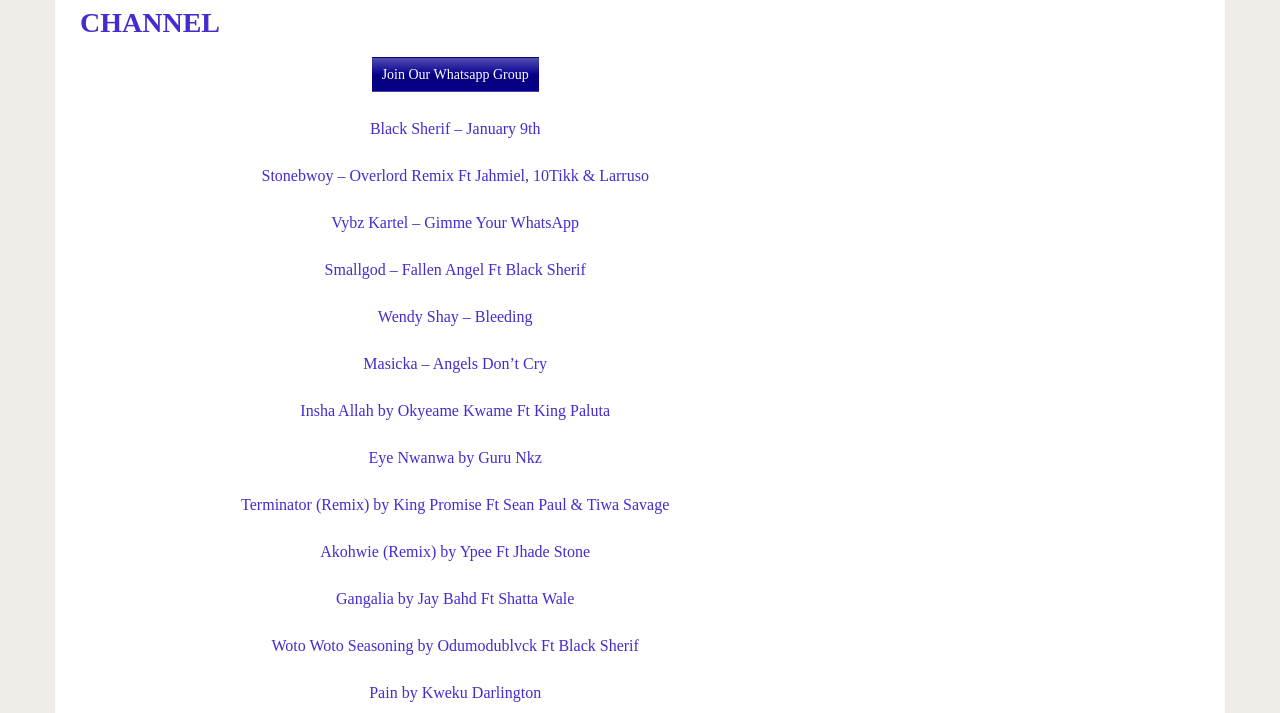Find the bounding box coordinates of the clickable area that will achieve the following instruction: "Access 'Woto Woto Seasoning by Odumodublvck Ft Black Sherif'".

[0.212, 0.894, 0.499, 0.918]